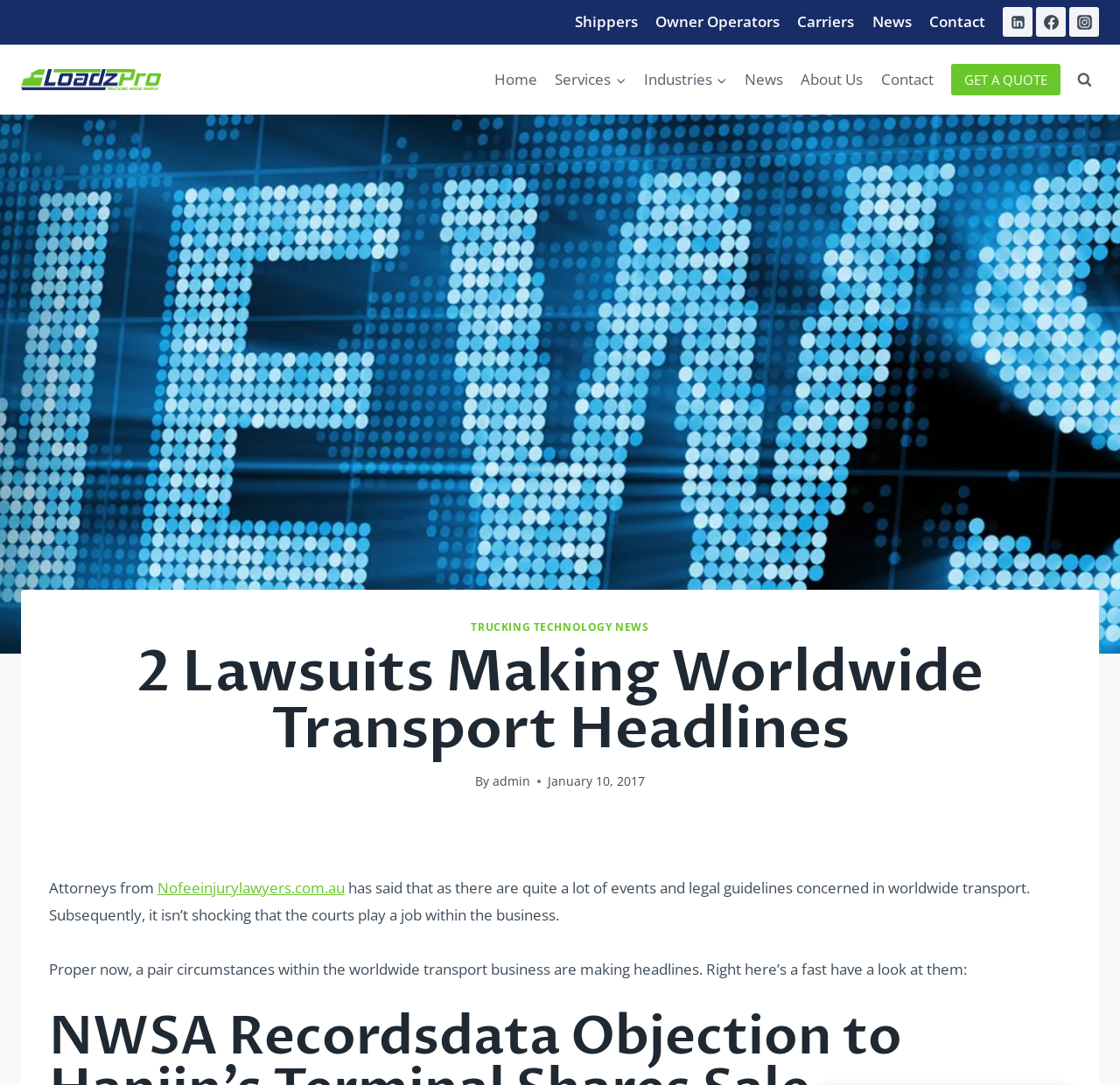Summarize the contents and layout of the webpage in detail.

This webpage is about LoadzPro, a company in the transportation industry. At the top, there is a primary navigation menu with five links: Shippers, Owner Operators, Carriers, News, and Contact. Below this menu, there are three social media links with corresponding images: LinkedIn, Facebook, and Instagram.

On the left side, there is a LoadzPro logo with a link to the company's homepage. Below the logo, there is a secondary navigation menu with eight links: Home, Services, Industries, News, About Us, and Contact, as well as two expandable child menus.

The main content of the webpage is an article titled "2 Lawsuits Making Worldwide Transport Headlines". The article has a header image with a caption "China Halves Tariffs & Coronavirus Epidemic Disrupts Shipping". Below the image, there is a heading with the article title, followed by the author's name "admin" and the publication date "January 10, 2017".

The article itself is divided into several paragraphs, discussing two lawsuits in the worldwide transport business. The text explains that attorneys from a law firm have commented on the role of courts in the industry, and then provides a brief overview of the two cases making headlines.

On the right side, there is a call-to-action button "GET A QUOTE" and a search form button "View Search Form".